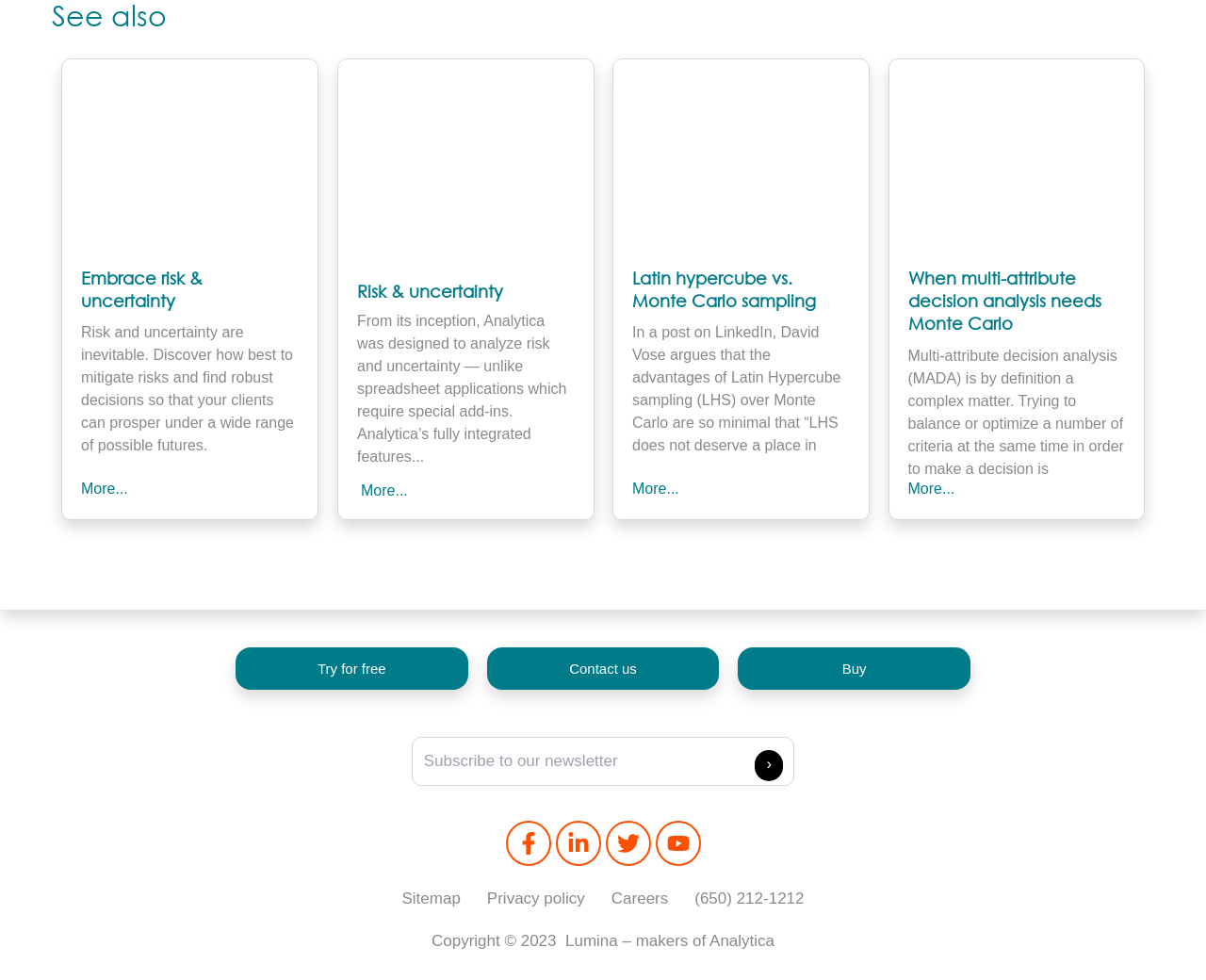What is the topic of the article with the heading 'When multi-attribute decision analysis needs Monte Carlo'?
Give a single word or phrase as your answer by examining the image.

Multi-attribute decision analysis